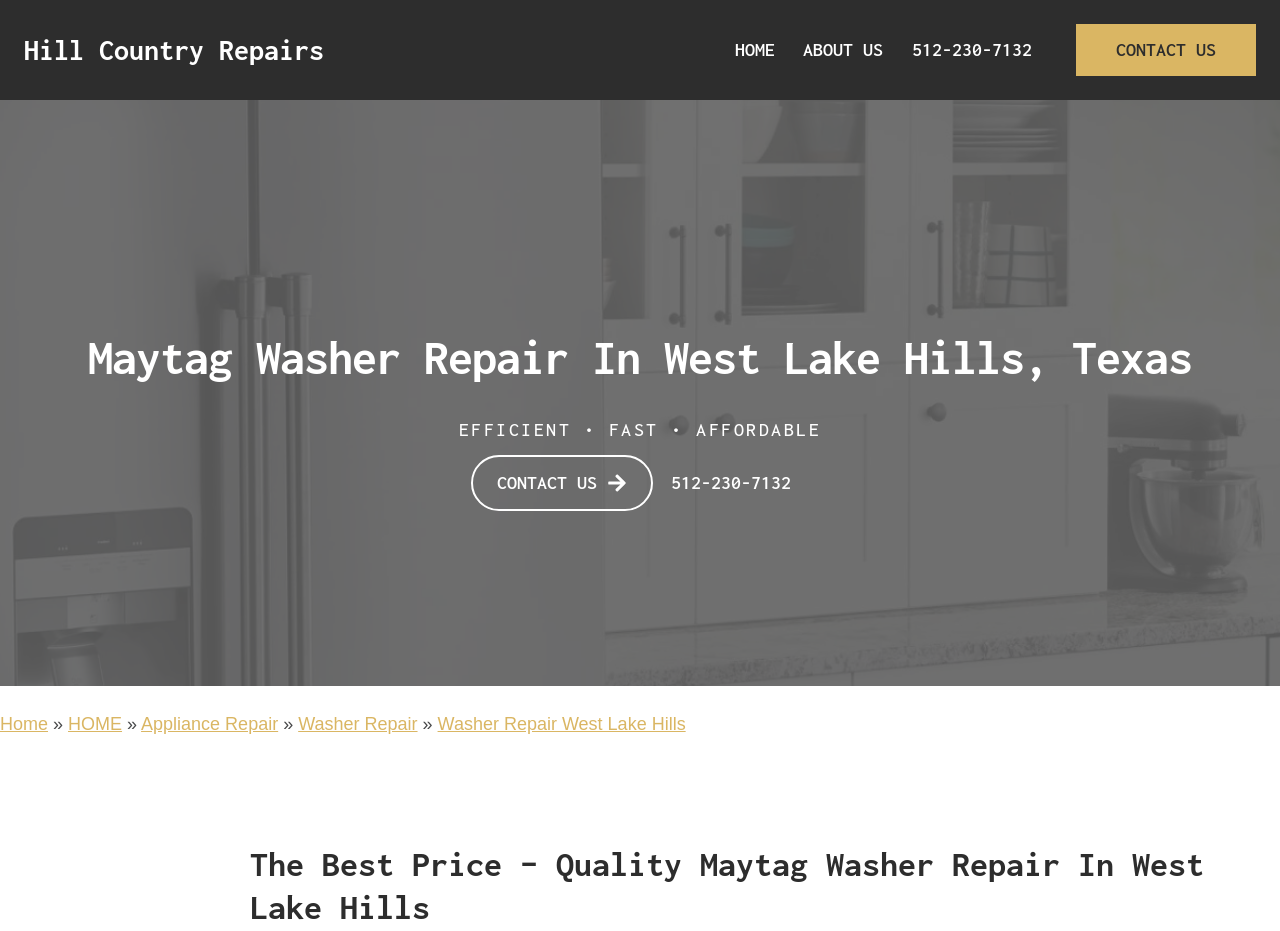Can you find the bounding box coordinates for the element that needs to be clicked to execute this instruction: "Share on Facebook"? The coordinates should be given as four float numbers between 0 and 1, i.e., [left, top, right, bottom].

None